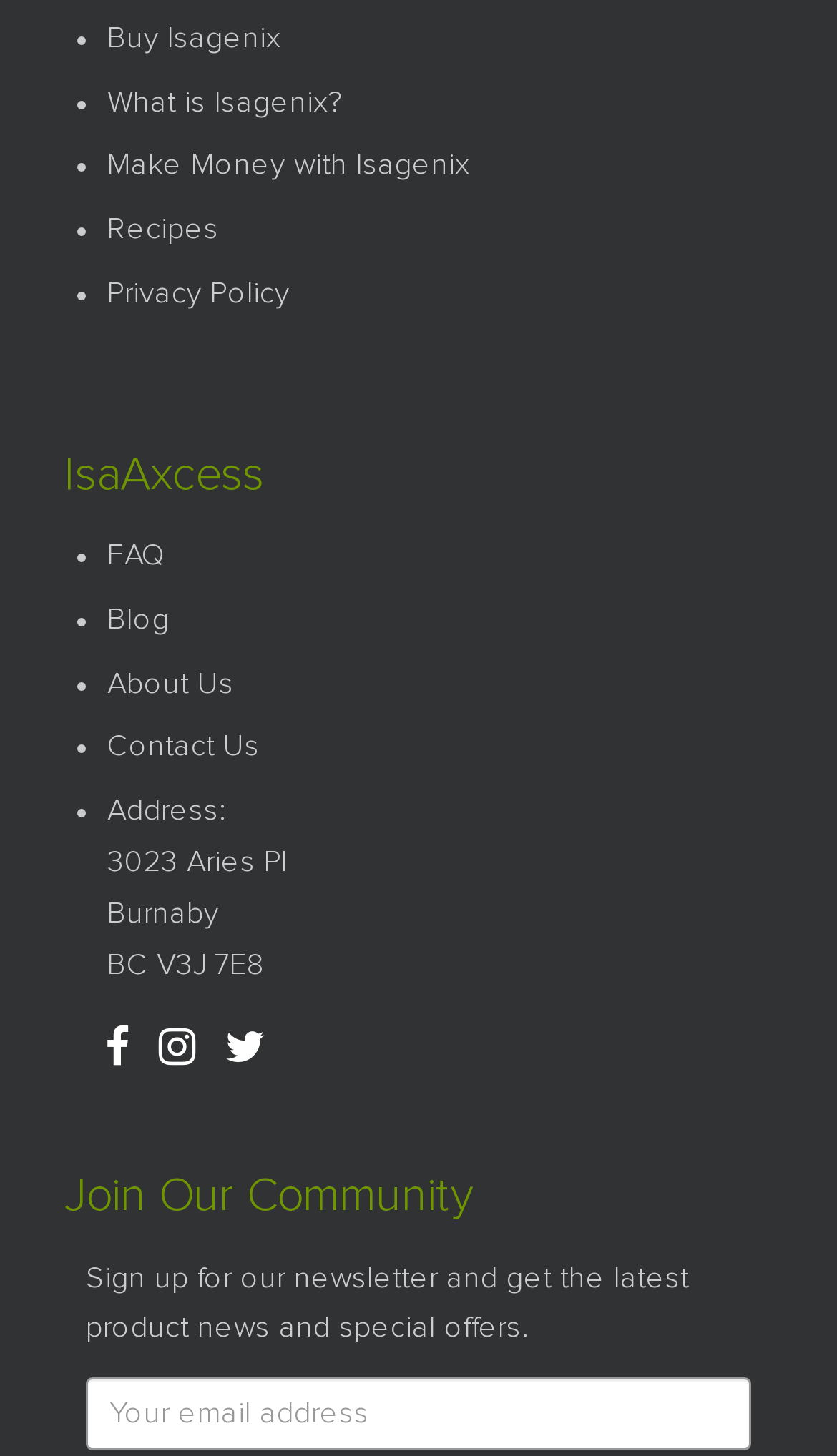Kindly determine the bounding box coordinates for the area that needs to be clicked to execute this instruction: "Enter your email address".

[0.103, 0.946, 0.897, 0.996]